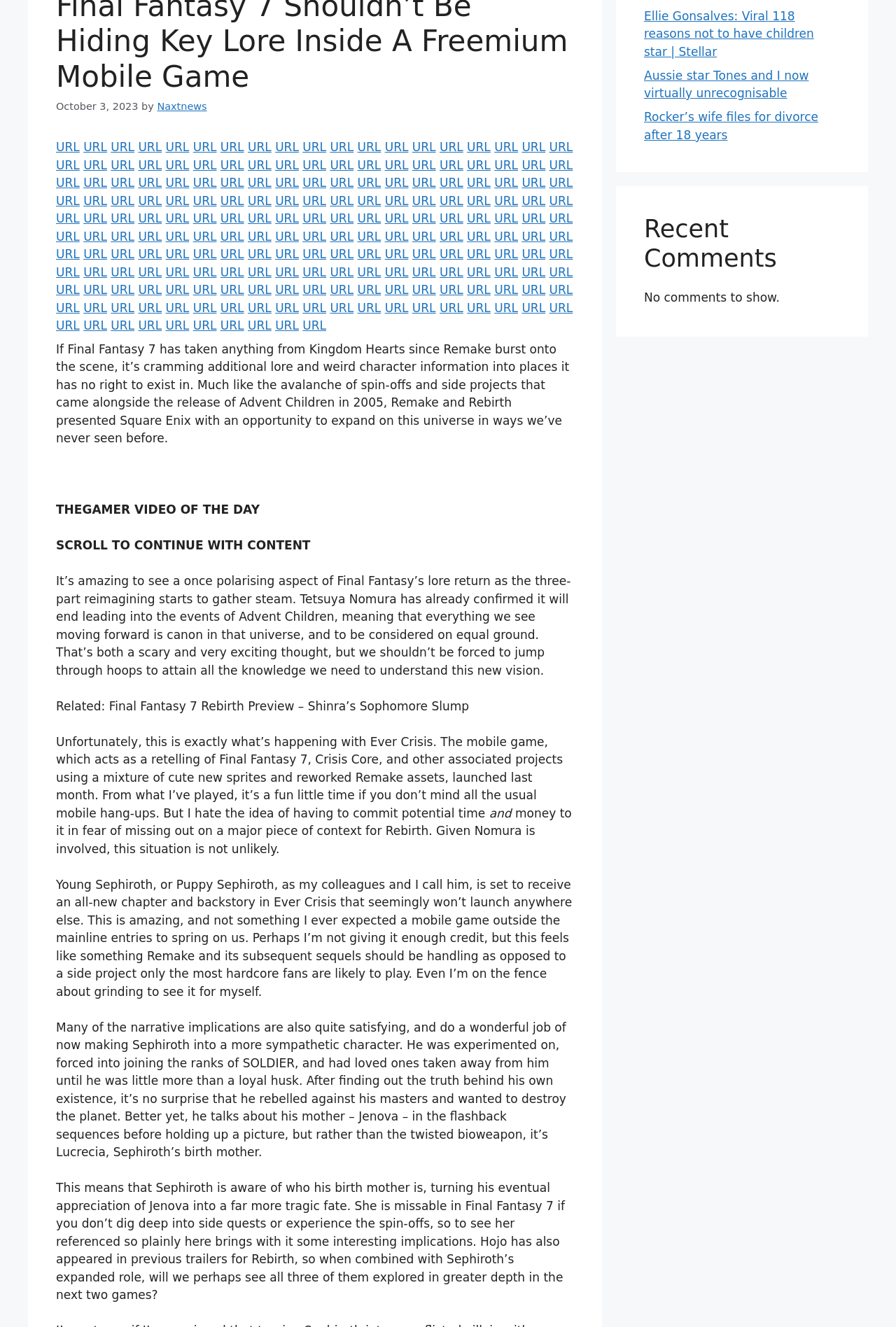Bounding box coordinates are specified in the format (top-left x, top-left y, bottom-right x, bottom-right y). All values are floating point numbers bounded between 0 and 1. Please provide the bounding box coordinate of the region this sentence describes: URL

[0.185, 0.173, 0.211, 0.183]